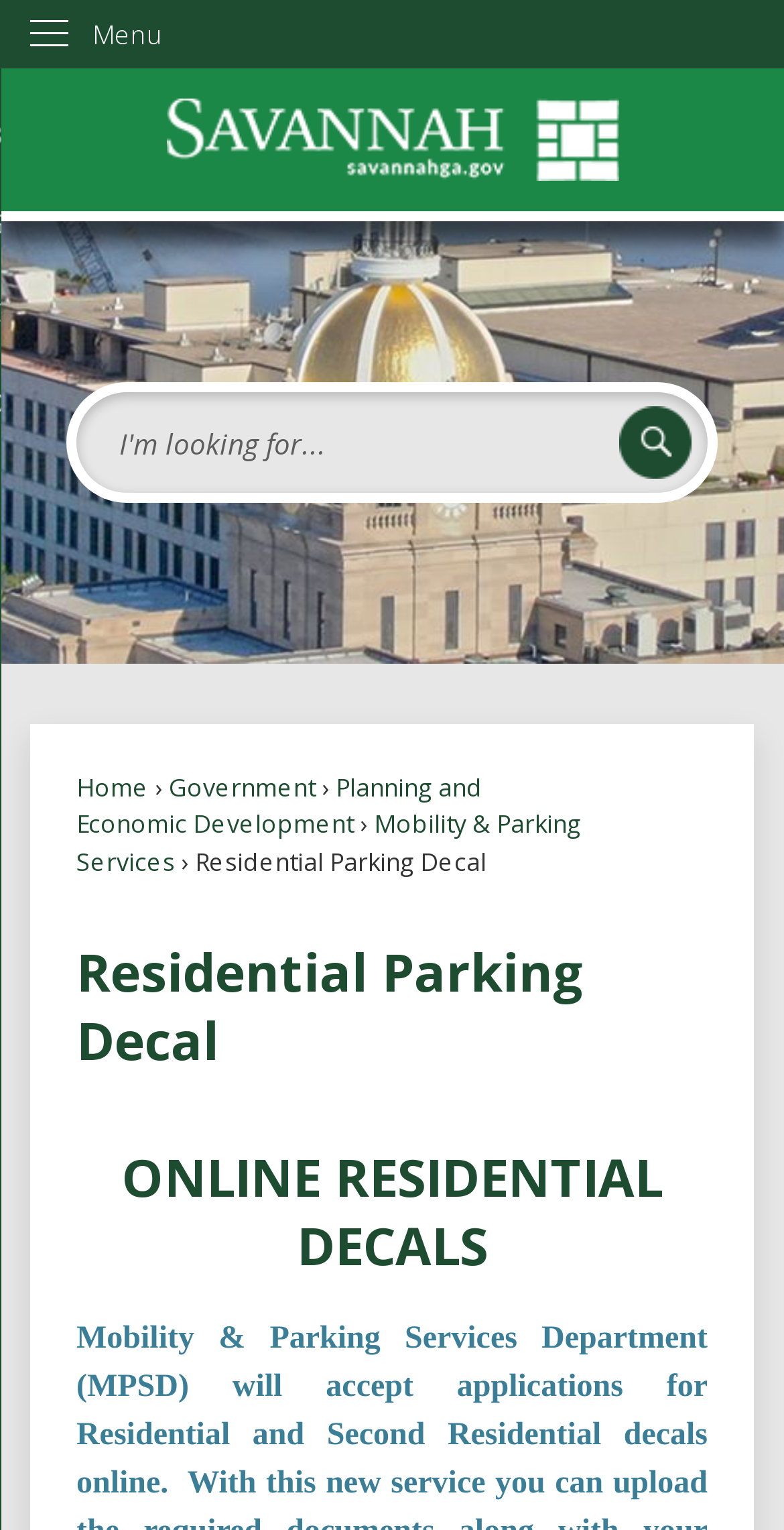Please give the bounding box coordinates of the area that should be clicked to fulfill the following instruction: "Search for something". The coordinates should be in the format of four float numbers from 0 to 1, i.e., [left, top, right, bottom].

[0.098, 0.257, 0.902, 0.323]